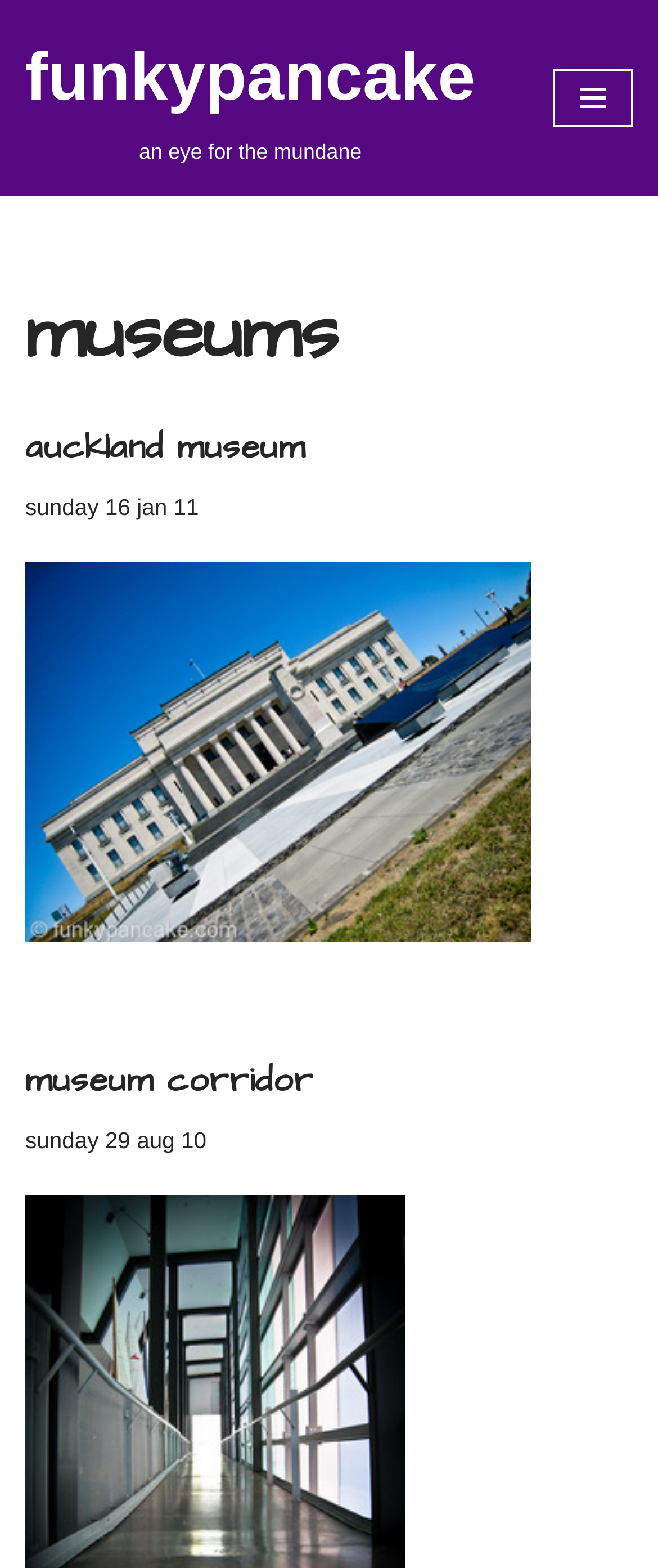Give a concise answer using only one word or phrase for this question:
What is the name of the first museum mentioned?

Auckland Museum